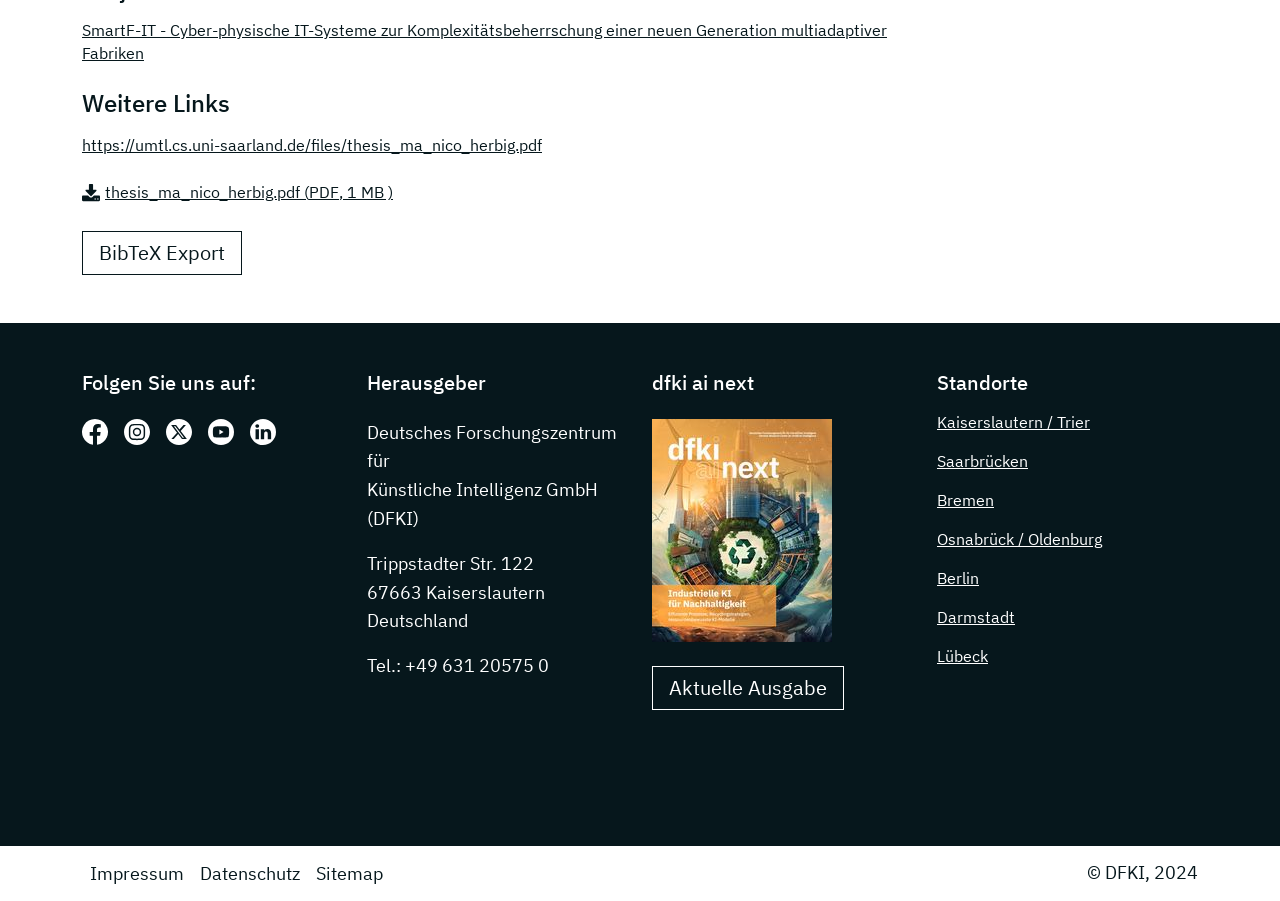Respond to the following query with just one word or a short phrase: 
What is the phone number of the research center?

+49 631 20575 0